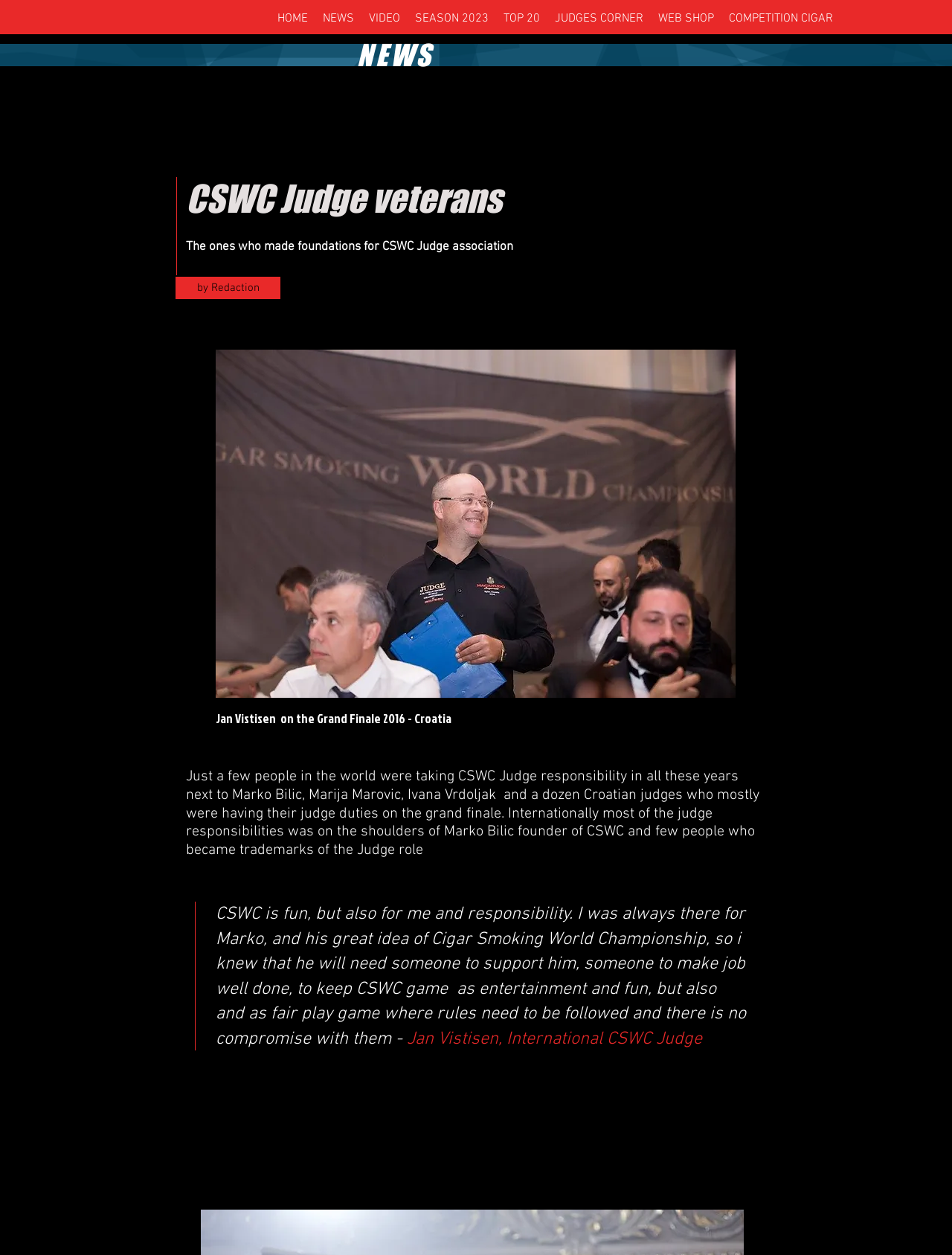Identify the bounding box coordinates of the region I need to click to complete this instruction: "visit web shop".

[0.684, 0.006, 0.758, 0.024]